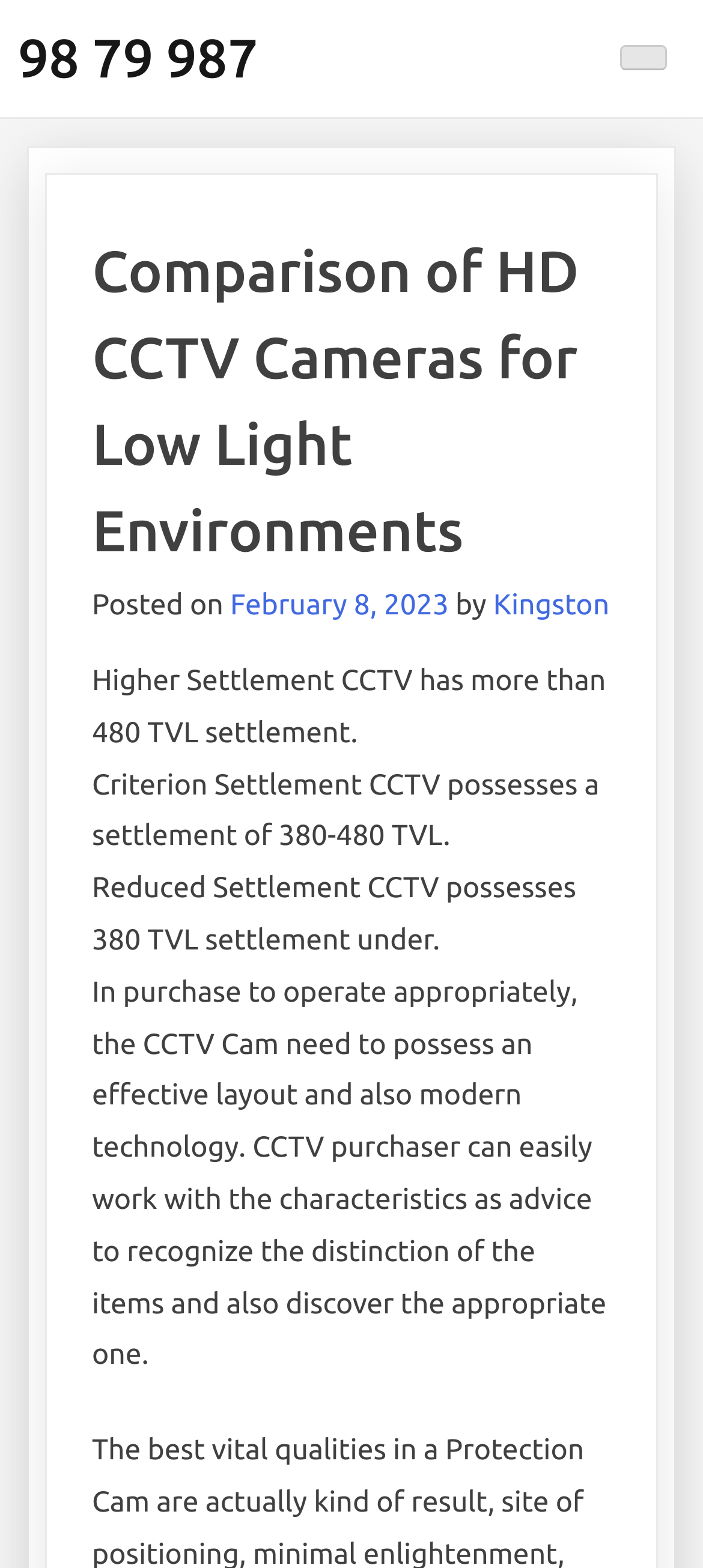Can you locate the main headline on this webpage and provide its text content?

Comparison of HD CCTV Cameras for Low Light Environments